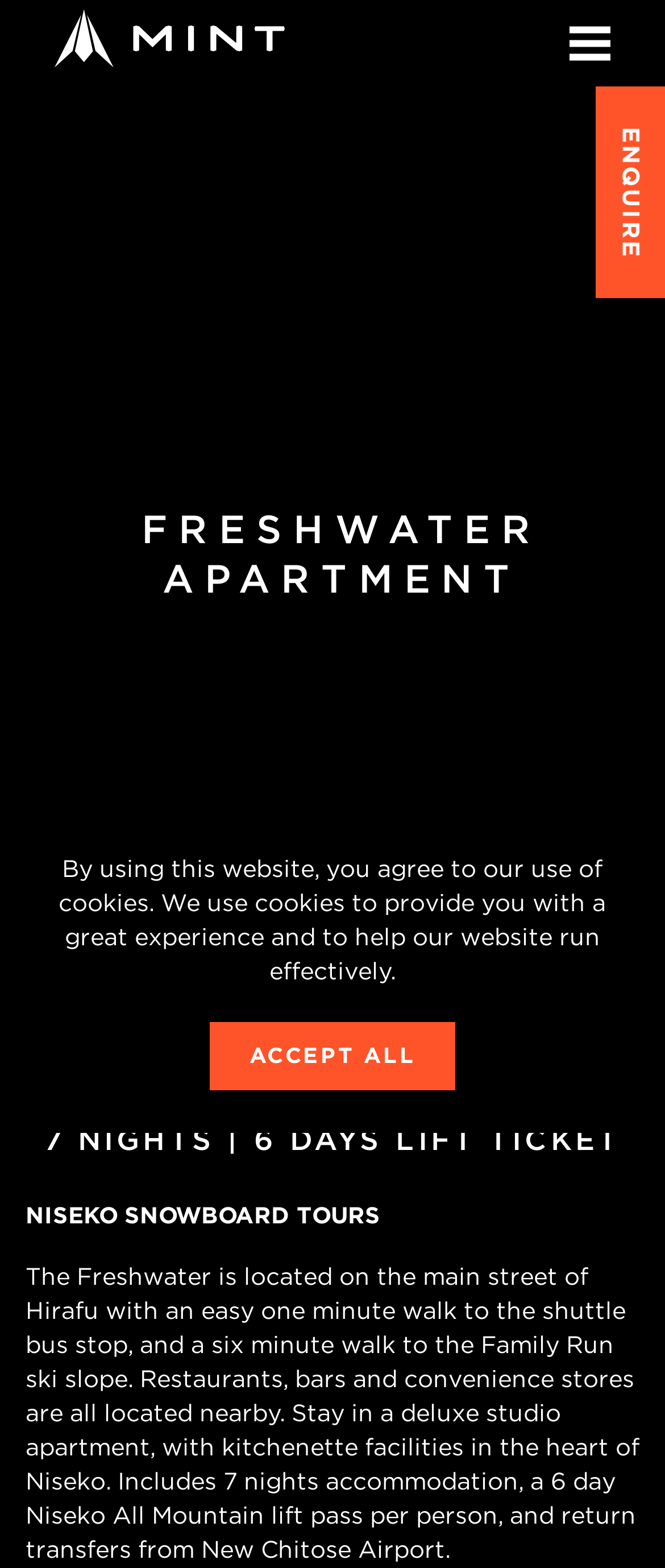Calculate the bounding box coordinates of the UI element given the description: "JAPAN".

[0.142, 0.621, 0.294, 0.646]